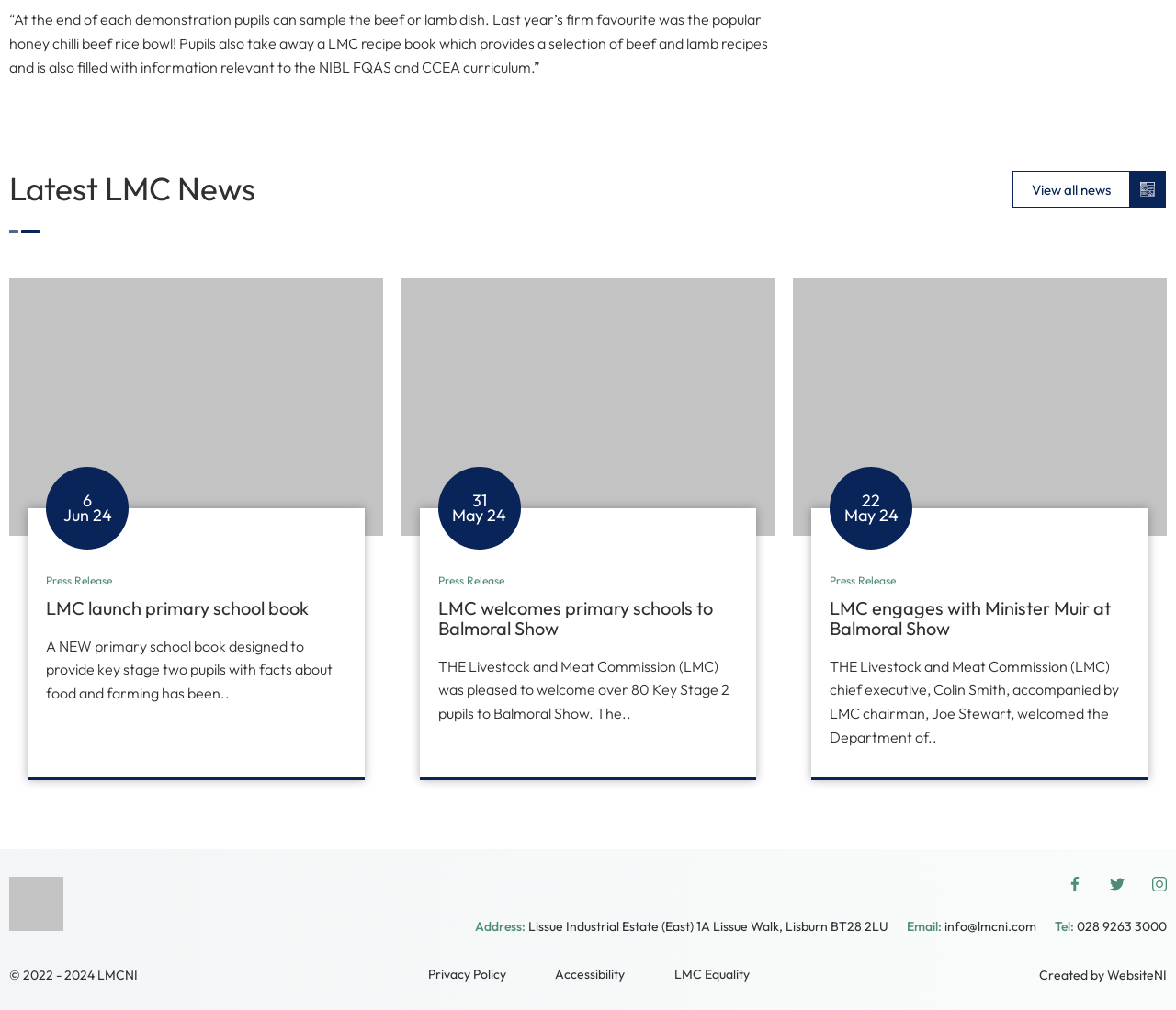Predict the bounding box of the UI element that fits this description: "View all news".

[0.861, 0.169, 0.961, 0.206]